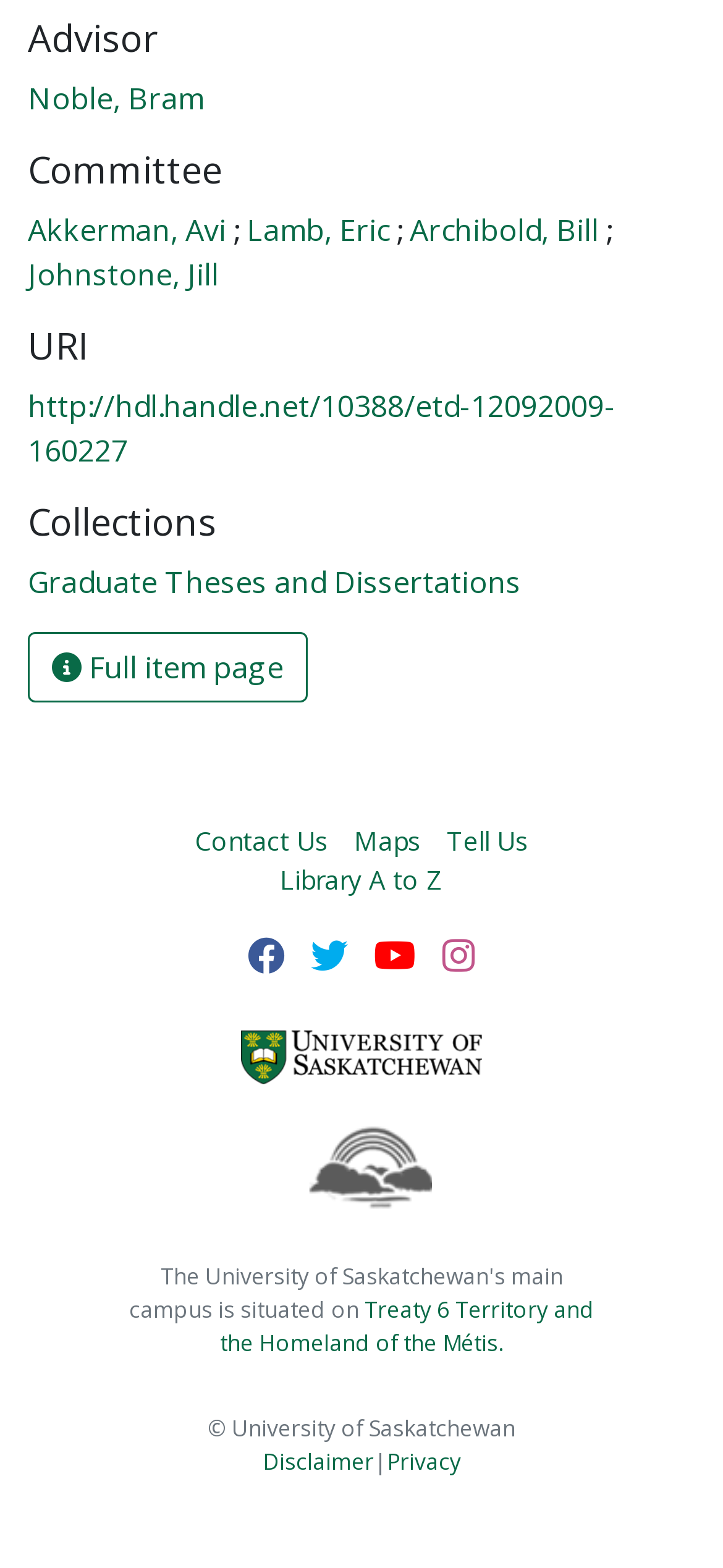Bounding box coordinates are specified in the format (top-left x, top-left y, bottom-right x, bottom-right y). All values are floating point numbers bounded between 0 and 1. Please provide the bounding box coordinate of the region this sentence describes: http://hdl.handle.net/10388/etd-12092009-160227

[0.038, 0.245, 0.851, 0.3]